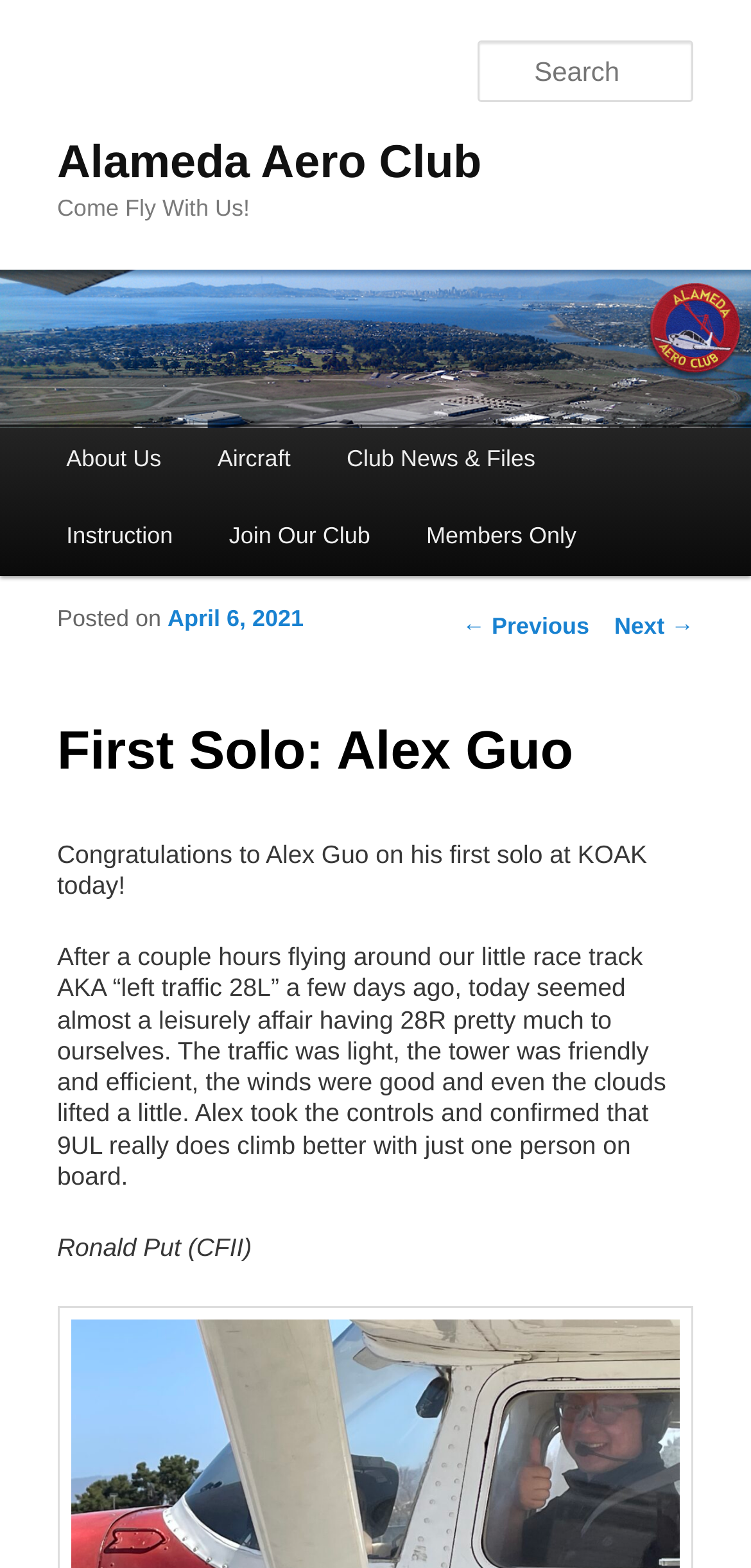Please determine the bounding box coordinates of the element to click in order to execute the following instruction: "Click the phone number". The coordinates should be four float numbers between 0 and 1, specified as [left, top, right, bottom].

None